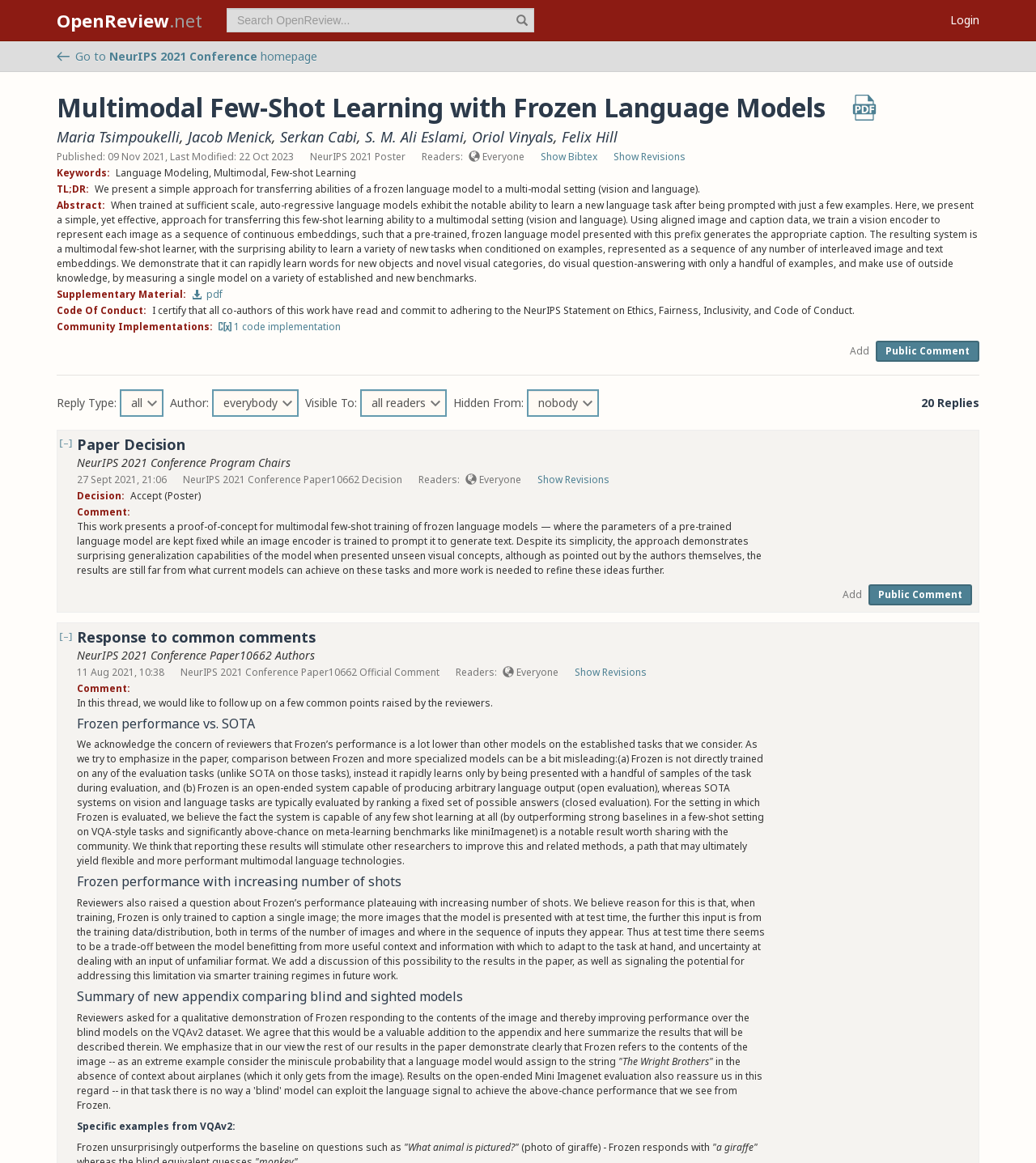What is the name of the first author?
Examine the image and give a concise answer in one word or a short phrase.

Maria Tsimpoukelli